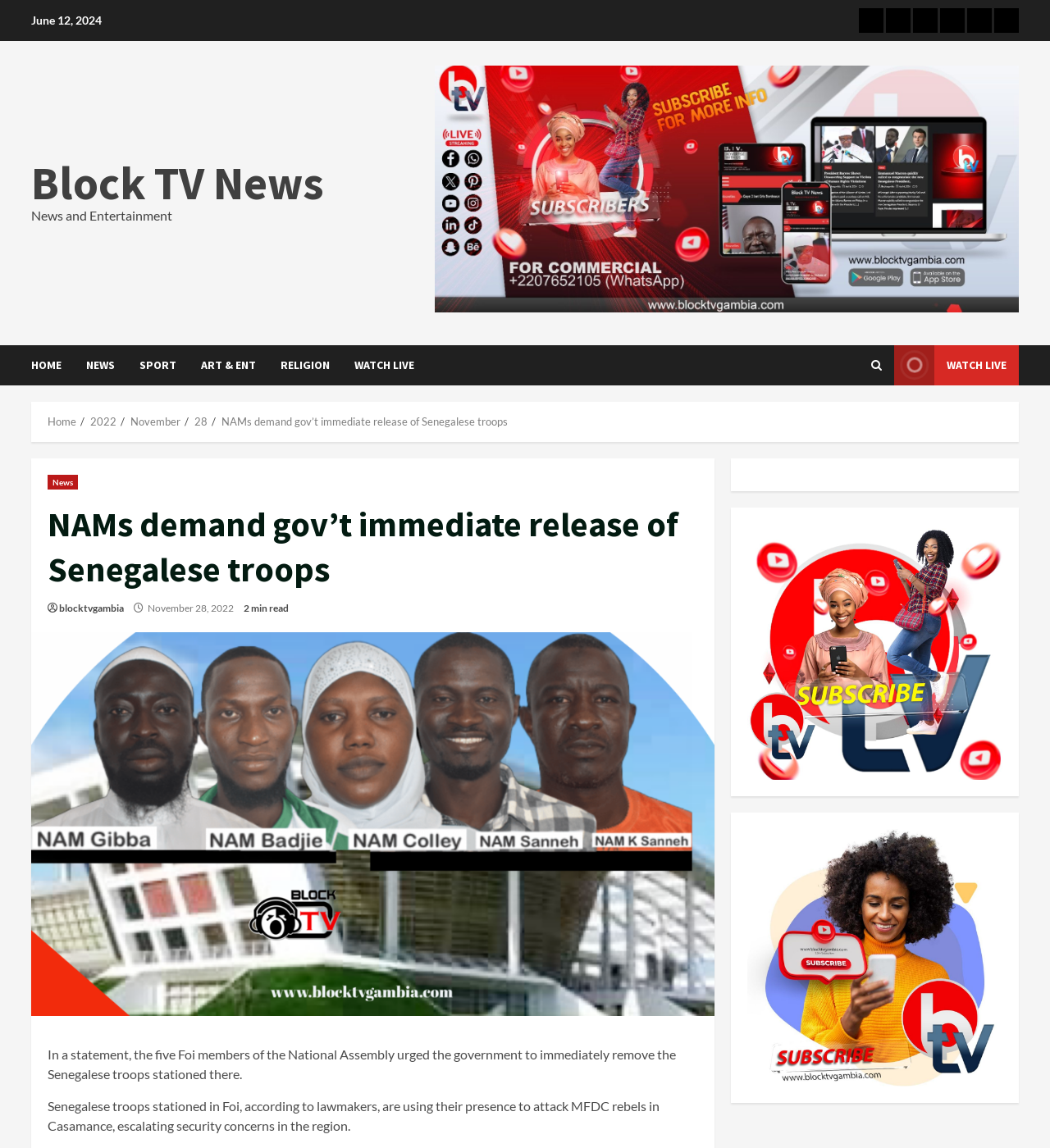Please extract the webpage's main title and generate its text content.

NAMs demand gov’t immediate release of Senegalese troops